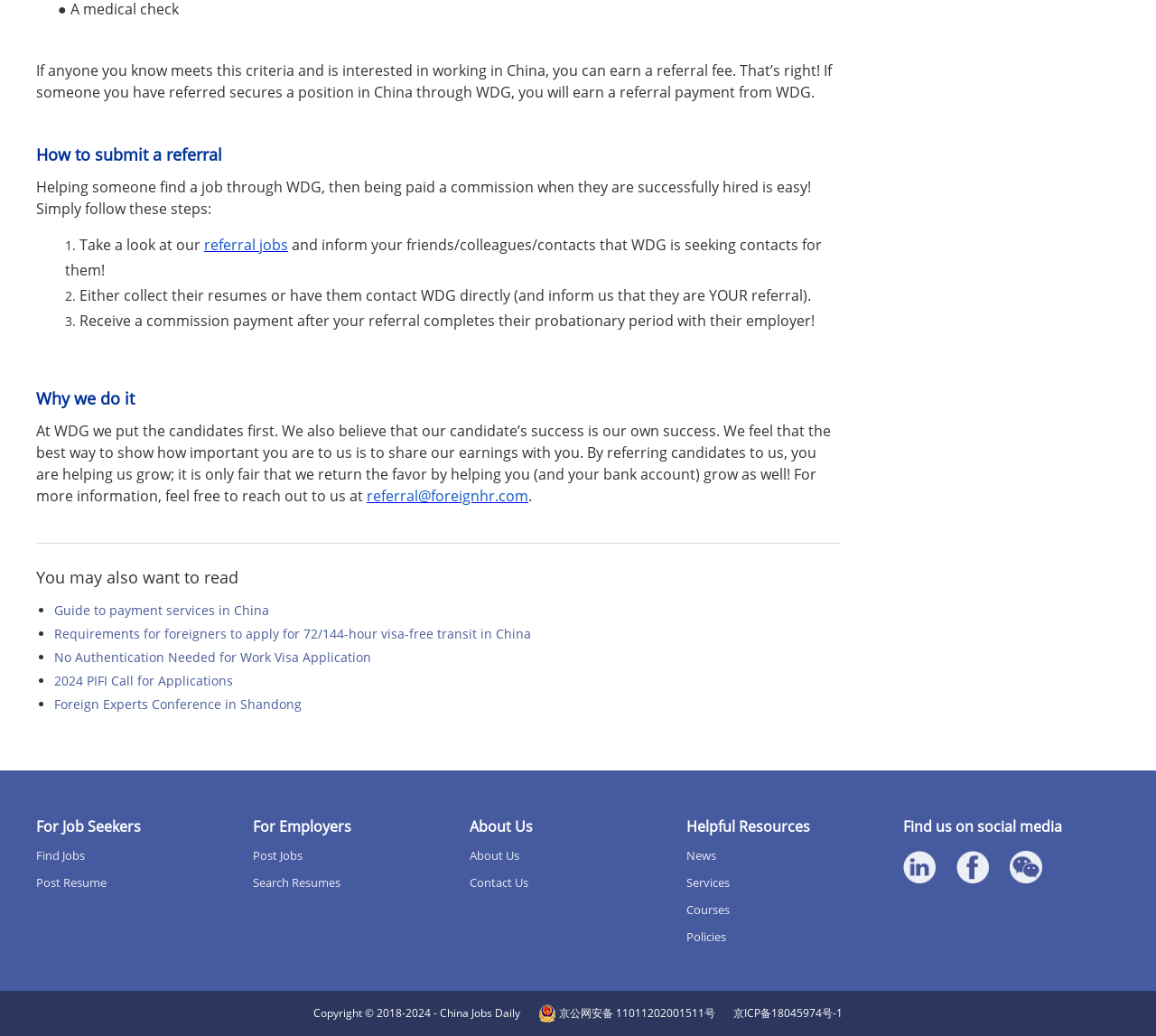Find the bounding box of the UI element described as follows: "京公网安备 11011202001511号".

[0.466, 0.967, 0.619, 0.989]